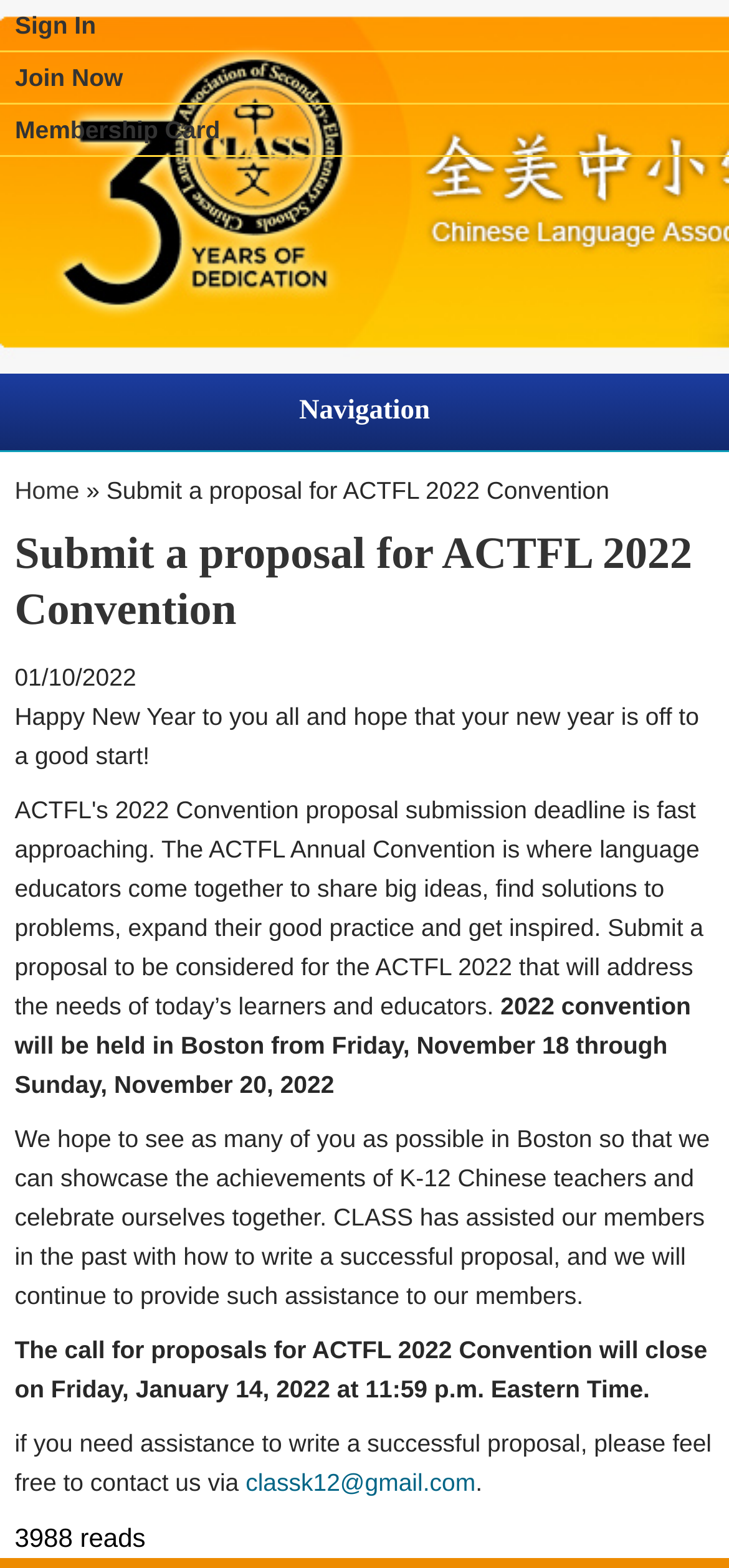How many reads does this webpage have? Based on the screenshot, please respond with a single word or phrase.

3988